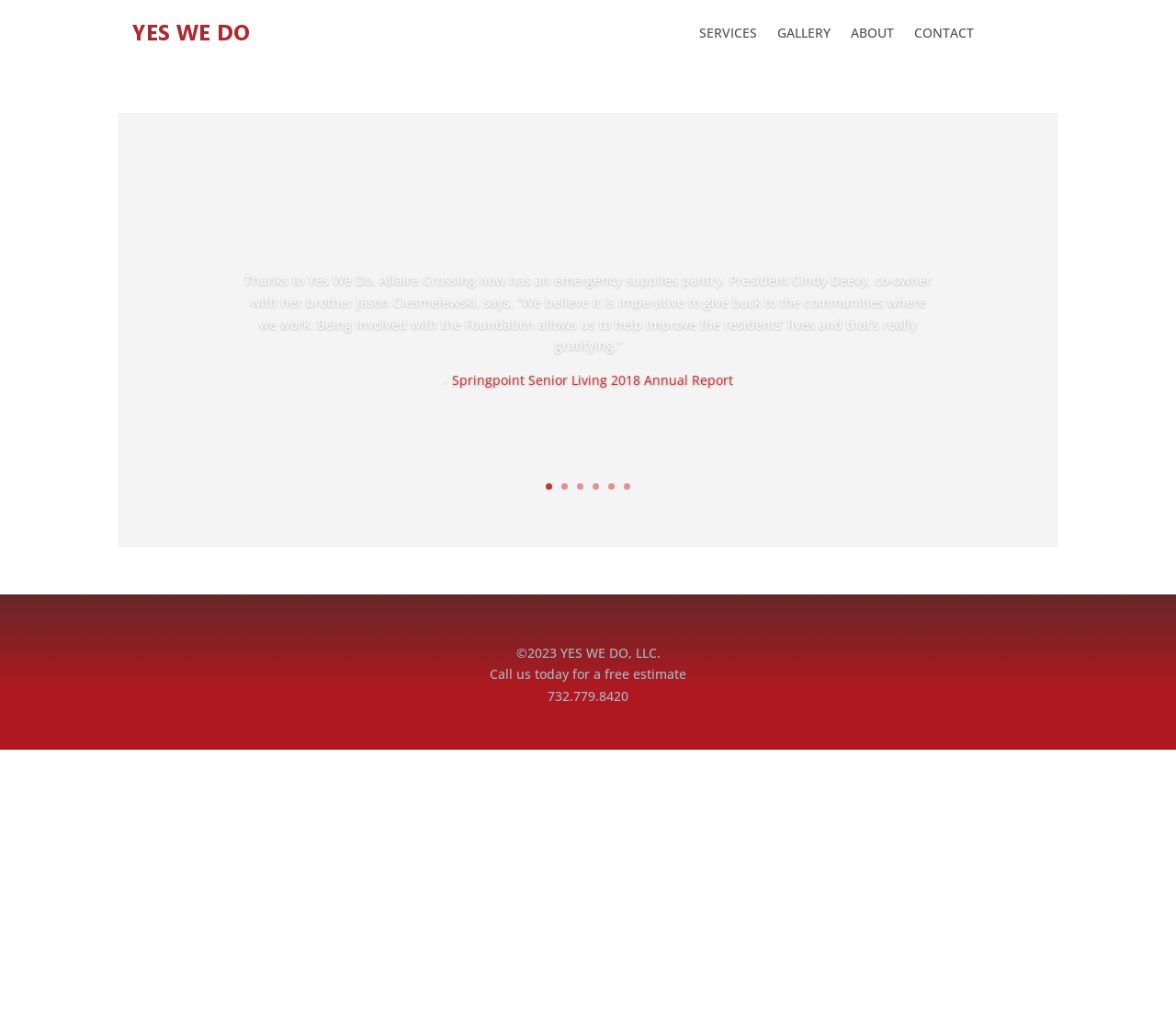What is the phone number mentioned on the webpage?
Look at the image and provide a detailed response to the question.

The phone number '732.779.8420' is mentioned at the bottom of the webpage, along with a call-to-action to call for a free estimate.